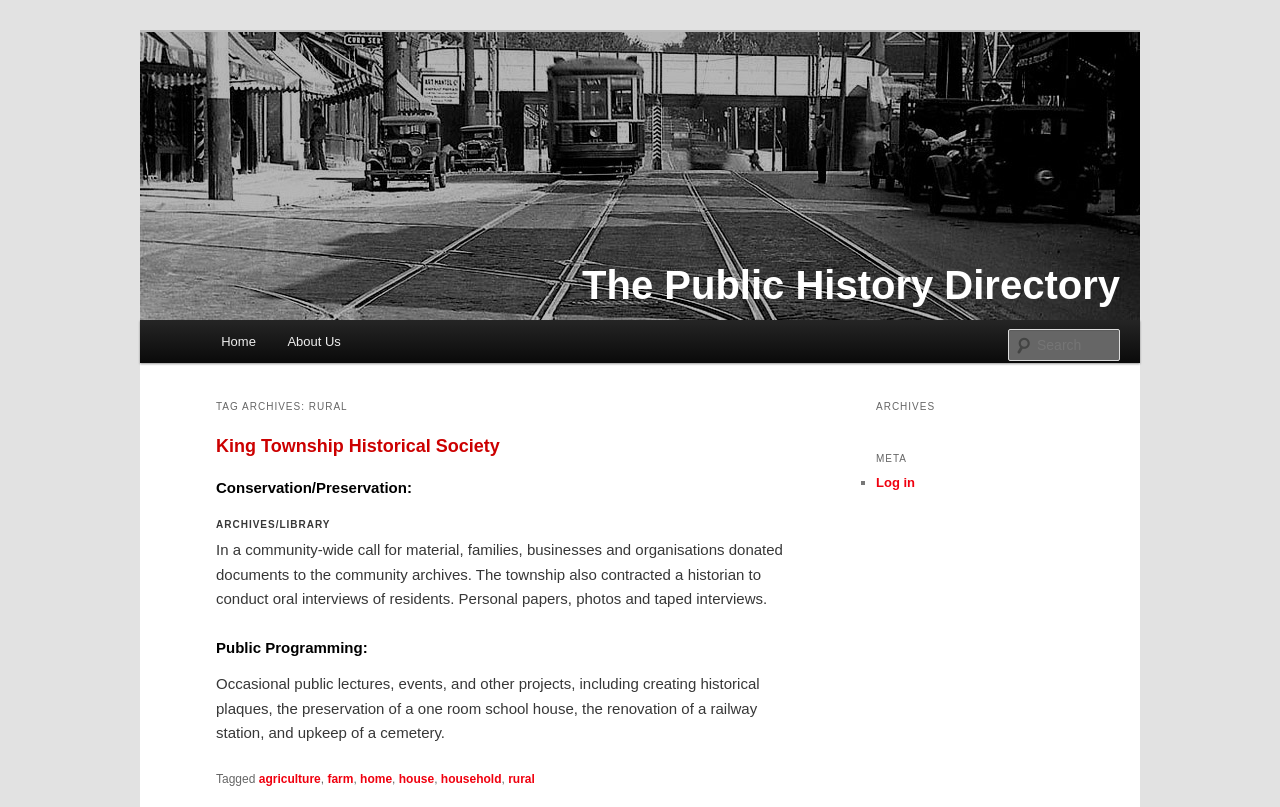Determine the bounding box coordinates of the region that needs to be clicked to achieve the task: "Explore archives".

[0.684, 0.488, 0.831, 0.52]